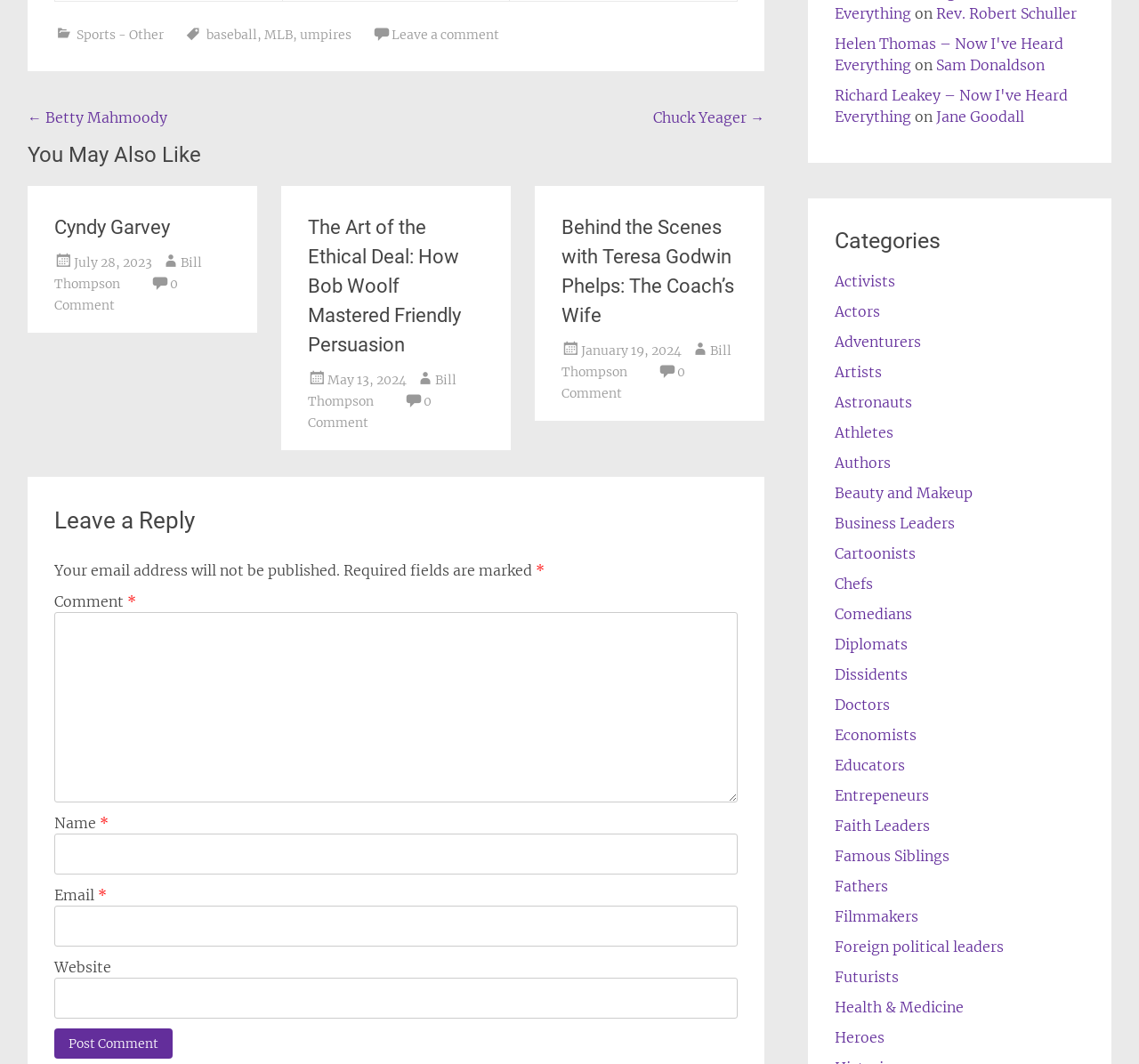Could you indicate the bounding box coordinates of the region to click in order to complete this instruction: "Click the 'About me, Barbara Hill' link".

None